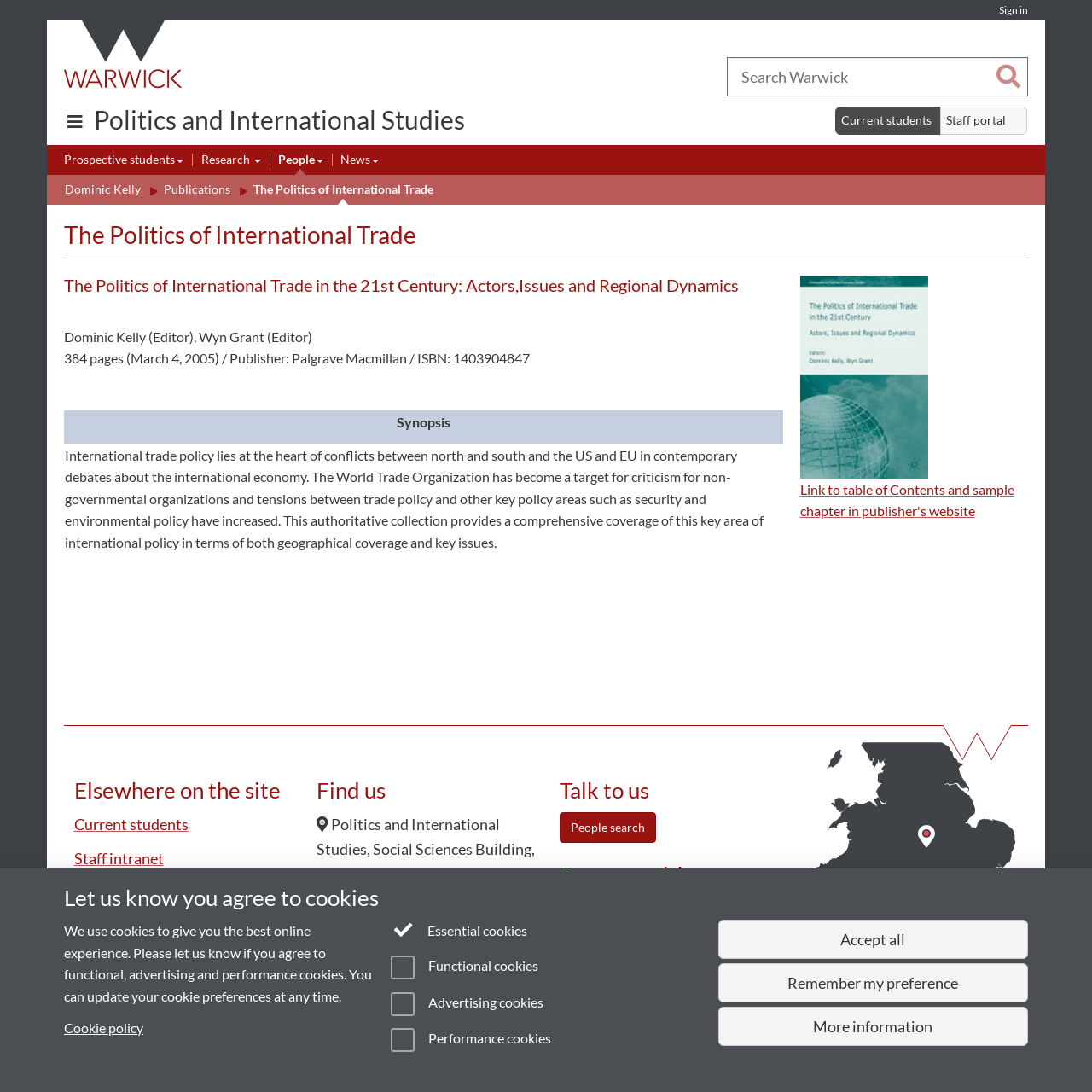Please identify the bounding box coordinates for the region that you need to click to follow this instruction: "Visit University of Warwick homepage".

[0.051, 0.019, 0.176, 0.081]